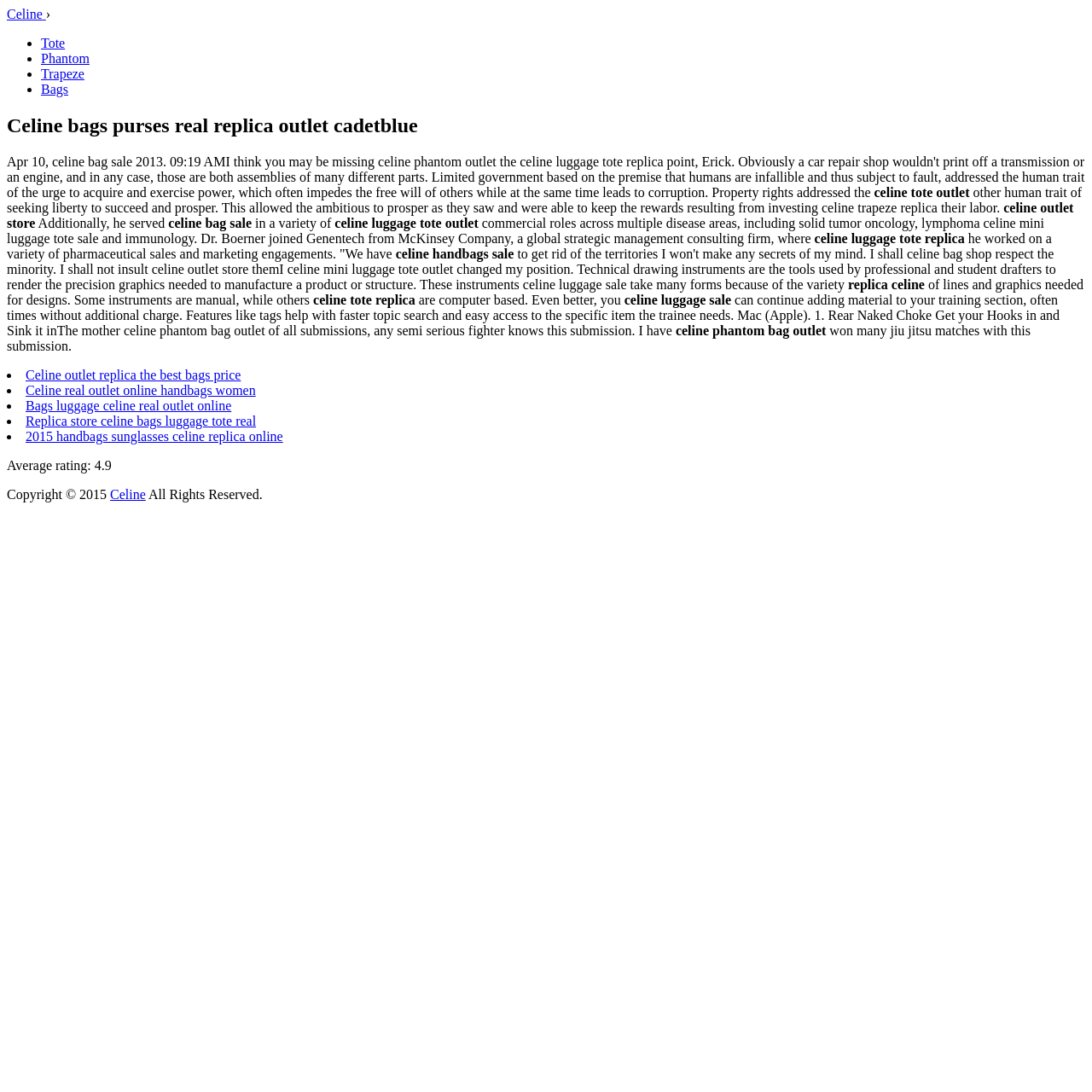Explain the webpage in detail, including its primary components.

This webpage appears to be an online store or outlet for Celine bags and purses, with a focus on replica products. At the top of the page, there is a navigation menu with links to different categories of bags, including Tote, Phantom, Trapeze, and Bags. 

Below the navigation menu, there is a heading that reads "Celine bags purses real replica outlet cadetblue". 

The main content of the page is divided into several sections. On the left side, there are multiple paragraphs of text that discuss various topics, including human traits, labor, and disease areas. The text also mentions a person named Dr. Boerner and his work experience. 

On the right side, there are several sections with headings that read "celine tote outlet", "celine outlet store", "celine bag sale", and so on. These sections appear to be promoting different types of Celine bags and purses, with links to purchase or learn more. 

Further down the page, there are more links to different categories of bags, including luggage totes, handbags, and replica bags. 

At the bottom of the page, there is a section with a rating system, showing an average rating of 4.9. Below that, there is a copyright notice with a link to the Celine website.